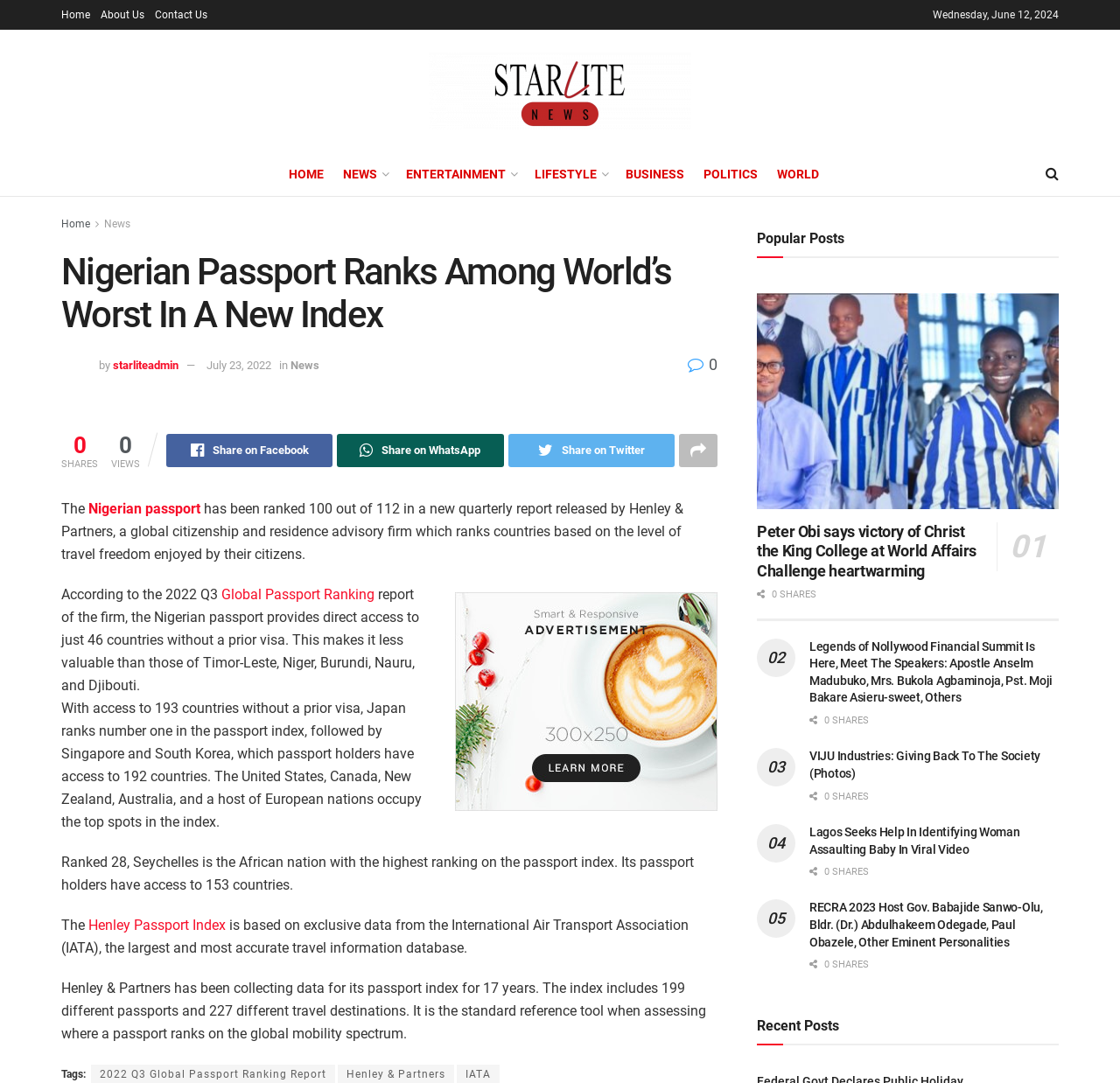What is the name of the firm that releases the quarterly report on passport ranking?
Please respond to the question with a detailed and thorough explanation.

The article mentions that 'Henley & Partners, a global citizenship and residence advisory firm which ranks countries based on the level of travel freedom enjoyed by their citizens.' This indicates that Henley & Partners is the firm that releases the quarterly report on passport ranking.